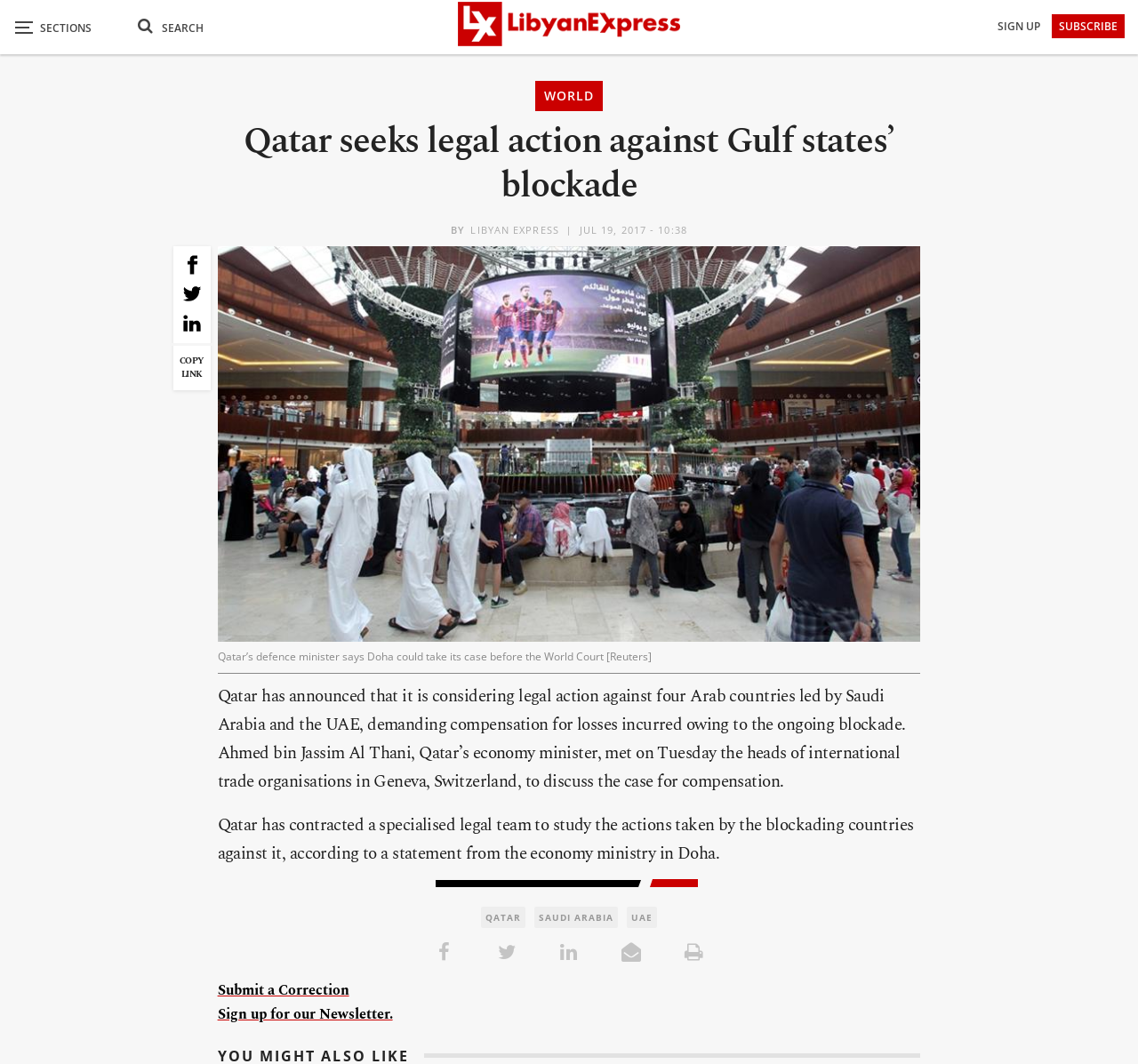Produce an extensive caption that describes everything on the webpage.

The webpage appears to be a news article about Qatar considering legal action against four Arab countries led by Saudi Arabia and the UAE. At the top of the page, there are two links, "Libyan Express" and "SIGN UP", positioned on the left and right sides, respectively. Below these links, there is a prominent article section that occupies most of the page.

The article section is headed by a title, "Qatar seeks legal action against Gulf states’ blockade", which is centered at the top. Below the title, there is a link "WORLD" and a byline "BY LIBYAN EXPRESS" on the left and right sides, respectively. The article's main content is divided into several paragraphs, with the first paragraph describing Qatar's consideration of legal action against the four Arab countries.

To the right of the first paragraph, there is a figure with a caption describing Qatar's defence minister. Below the figure, there are several paragraphs of text, including quotes from Qatar's economy minister and a statement from the economy ministry in Doha.

At the bottom of the article section, there are several links, including "QATAR", "SAUDI ARABIA", and "UAE", which are positioned horizontally. Below these links, there are several social media links, represented by icons, and two links, "Submit a Correction" and "Sign up for our Newsletter", which are positioned on the left side.

Overall, the webpage has a clean and organized structure, with a clear hierarchy of elements and a focus on the main article content.